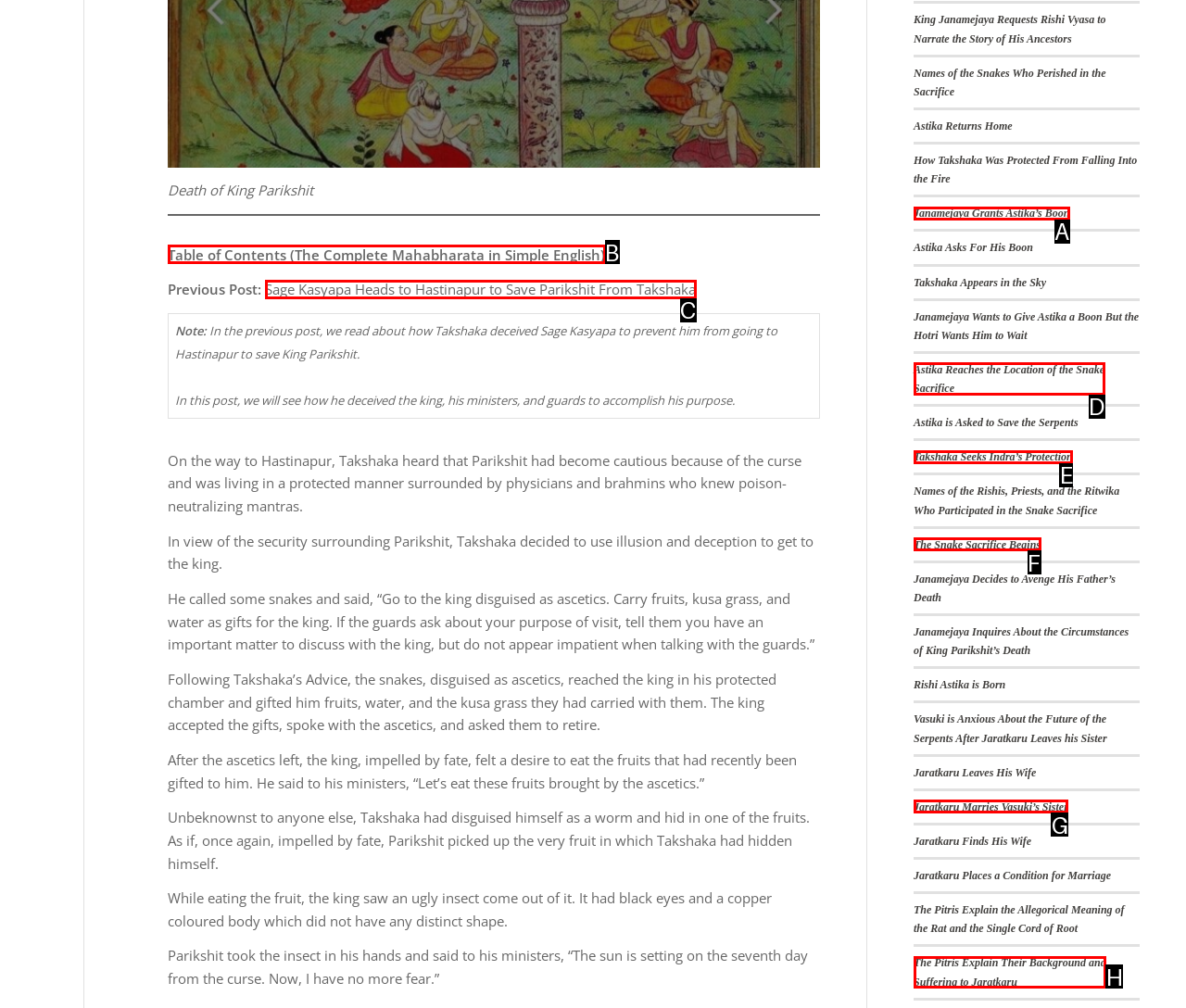Choose the letter that best represents the description: Anniversary Cake. Provide the letter as your response.

None